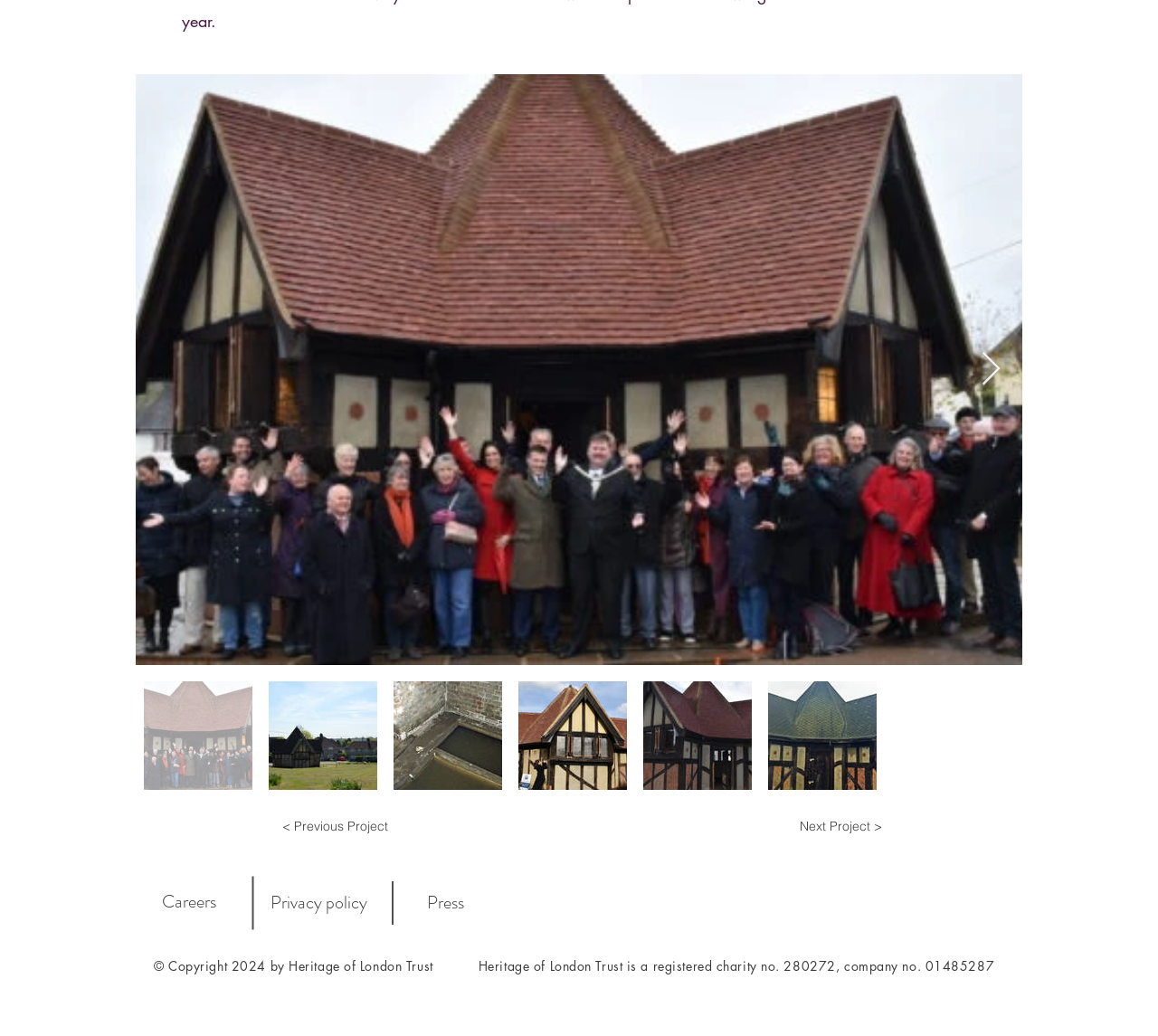Kindly provide the bounding box coordinates of the section you need to click on to fulfill the given instruction: "Open the LinkedIn page".

[0.825, 0.851, 0.862, 0.893]